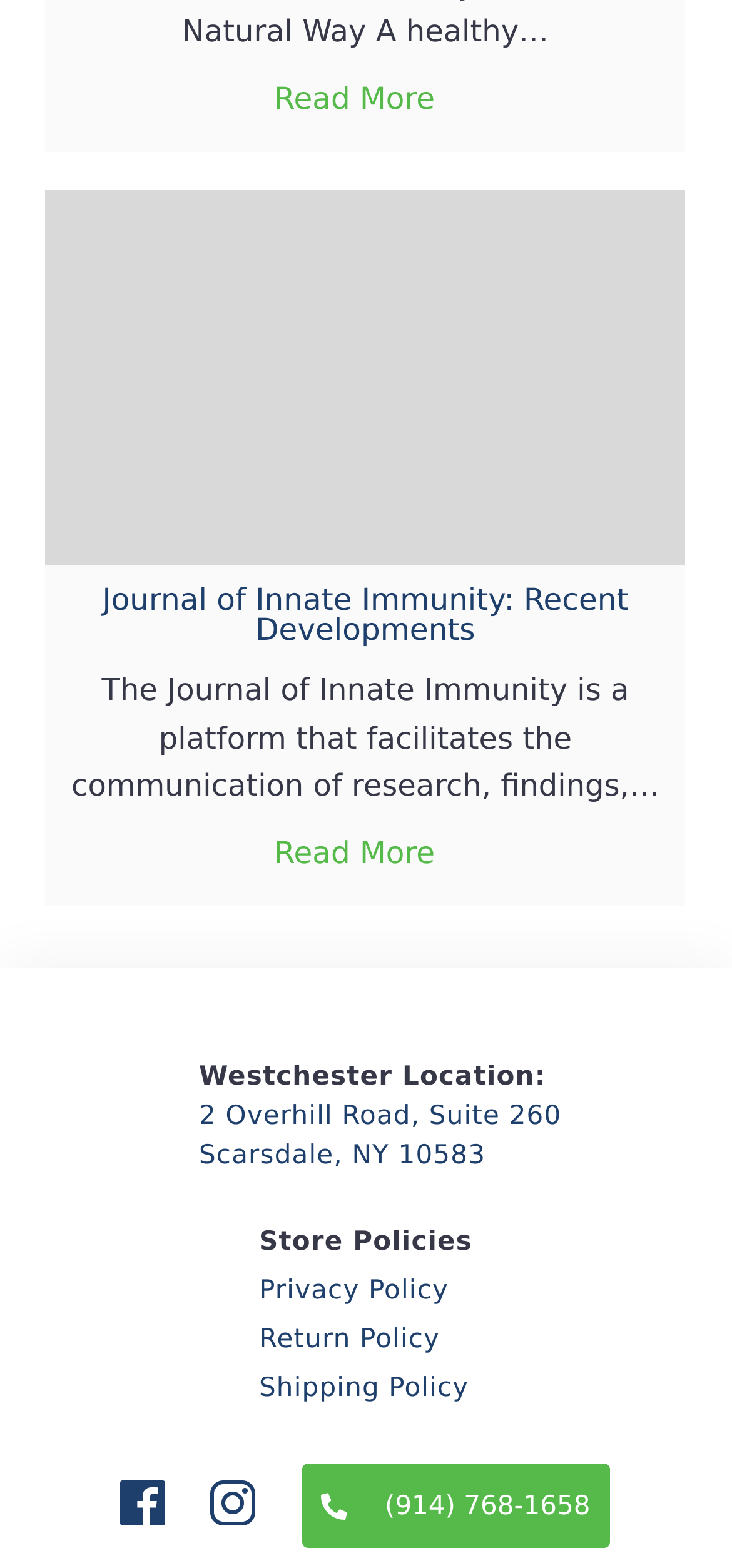Pinpoint the bounding box coordinates of the clickable area necessary to execute the following instruction: "Get information about undergraduate studies". The coordinates should be given as four float numbers between 0 and 1, namely [left, top, right, bottom].

None